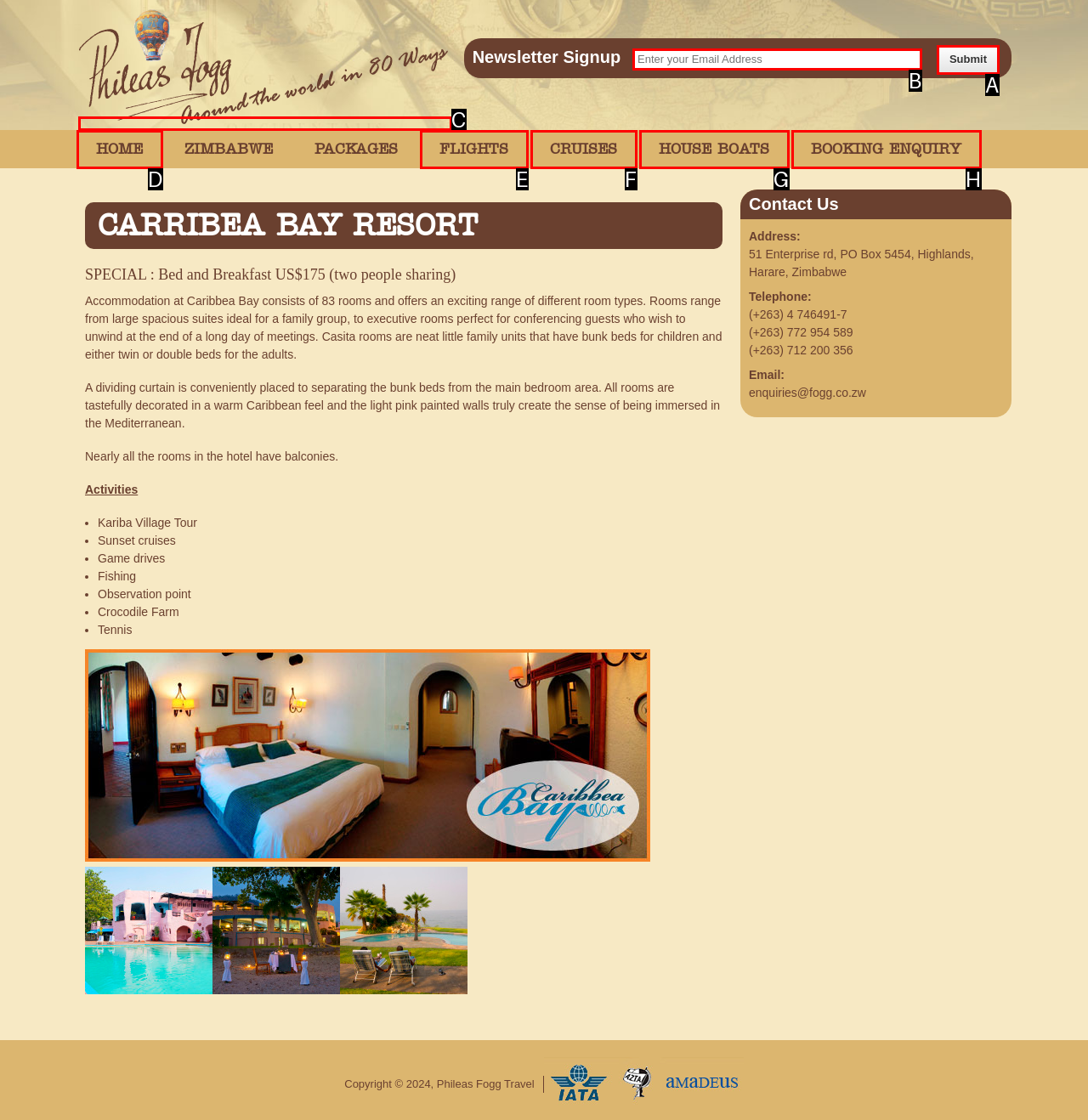With the provided description: House Boats, select the most suitable HTML element. Respond with the letter of the selected option.

G